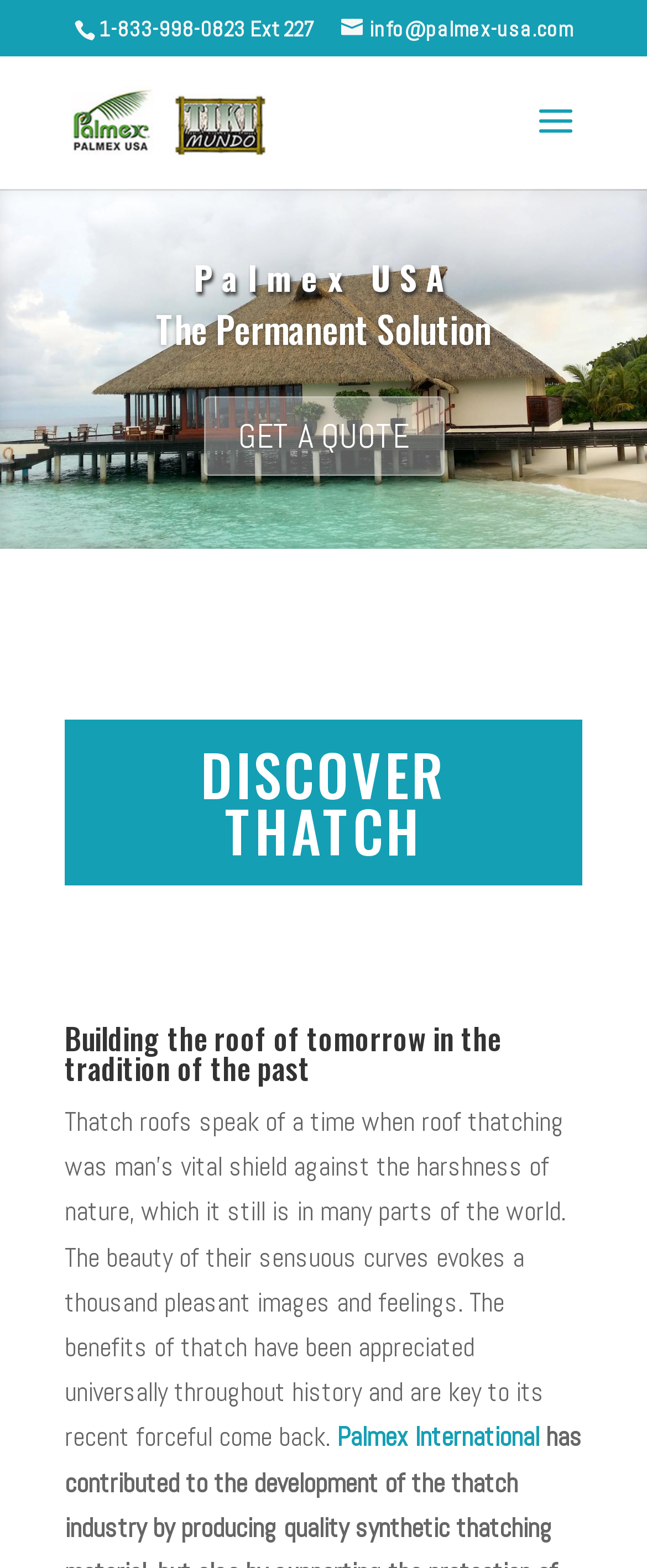Locate and provide the bounding box coordinates for the HTML element that matches this description: "Taiwan revitalizes spirit of entrepreneurship".

None